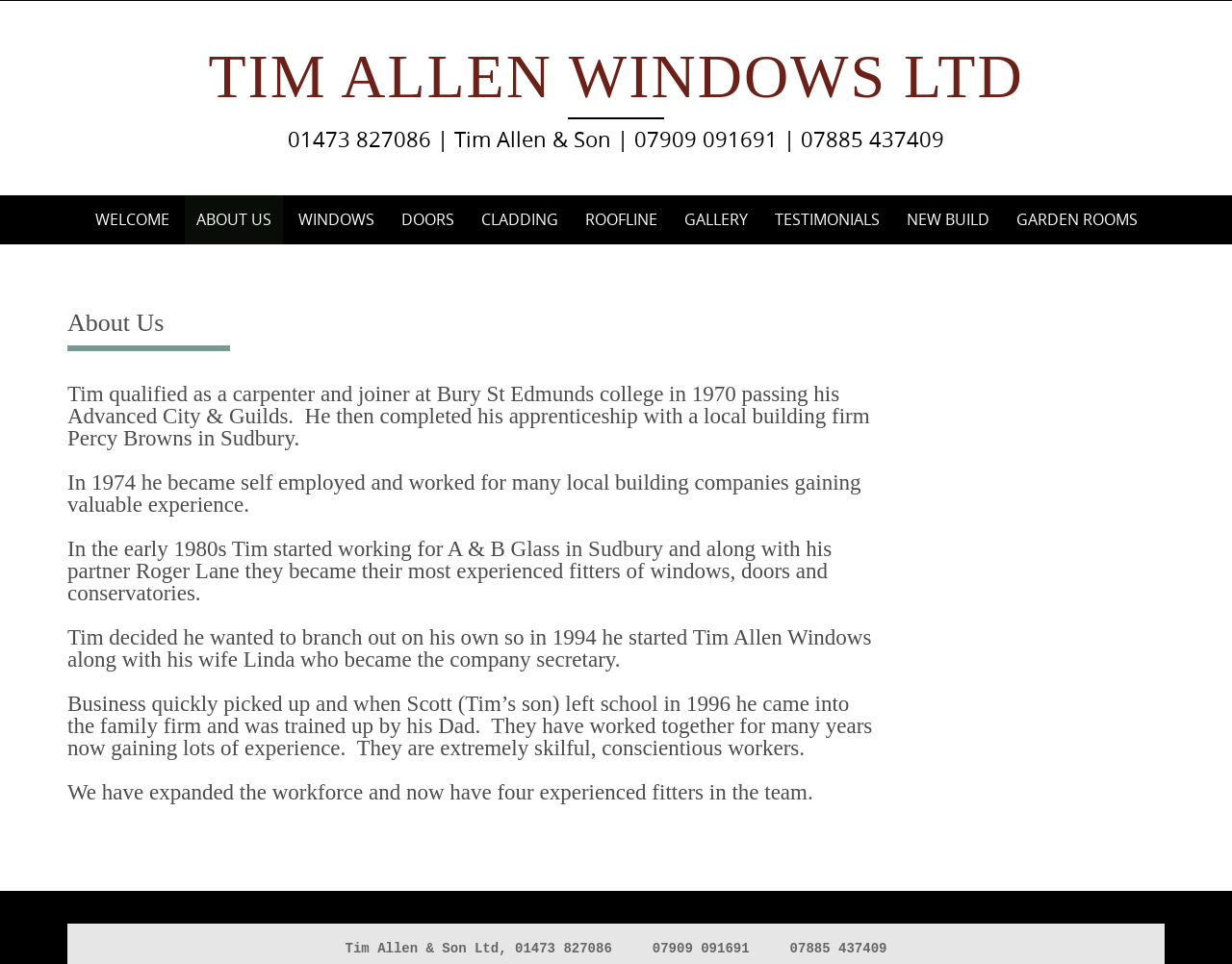Respond to the question below with a single word or phrase:
What is the company name?

Tim Allen Windows Ltd